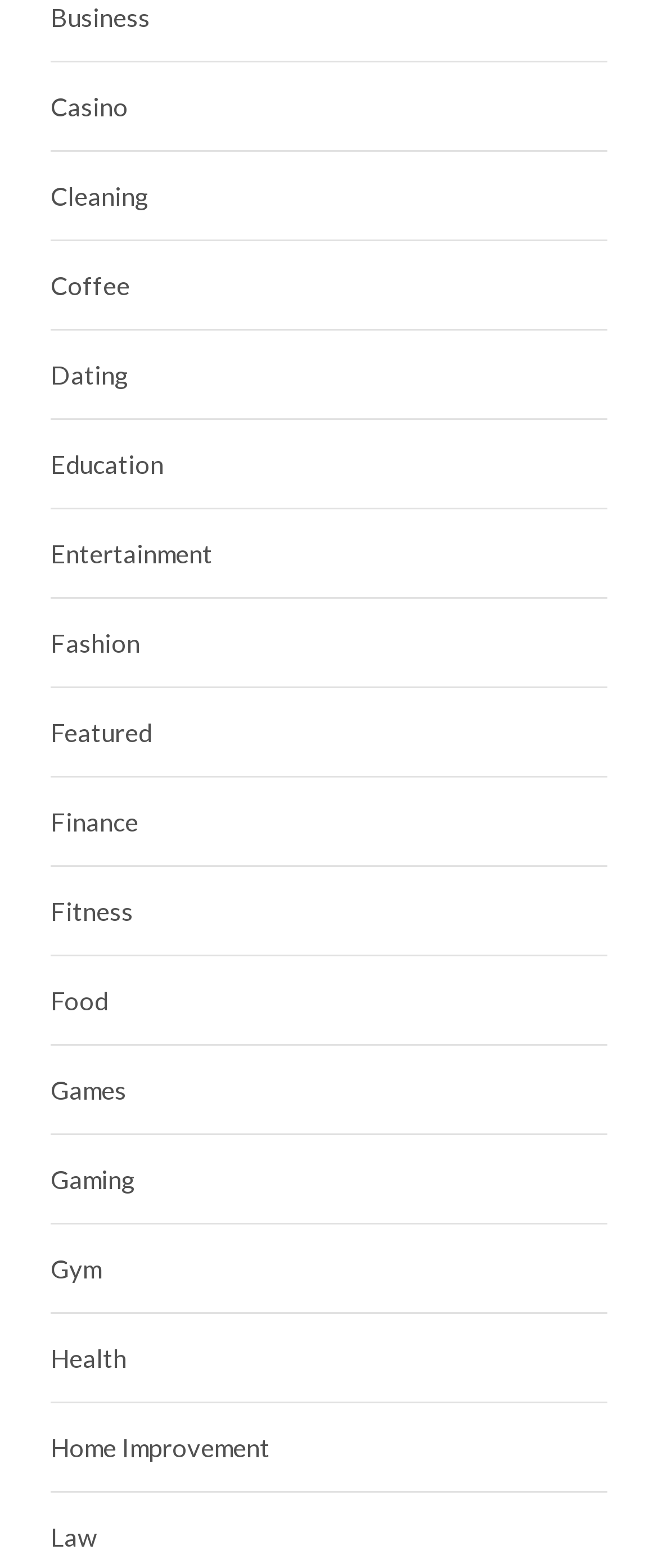Please determine the bounding box coordinates of the element's region to click in order to carry out the following instruction: "Click on Casino". The coordinates should be four float numbers between 0 and 1, i.e., [left, top, right, bottom].

[0.077, 0.056, 0.195, 0.079]